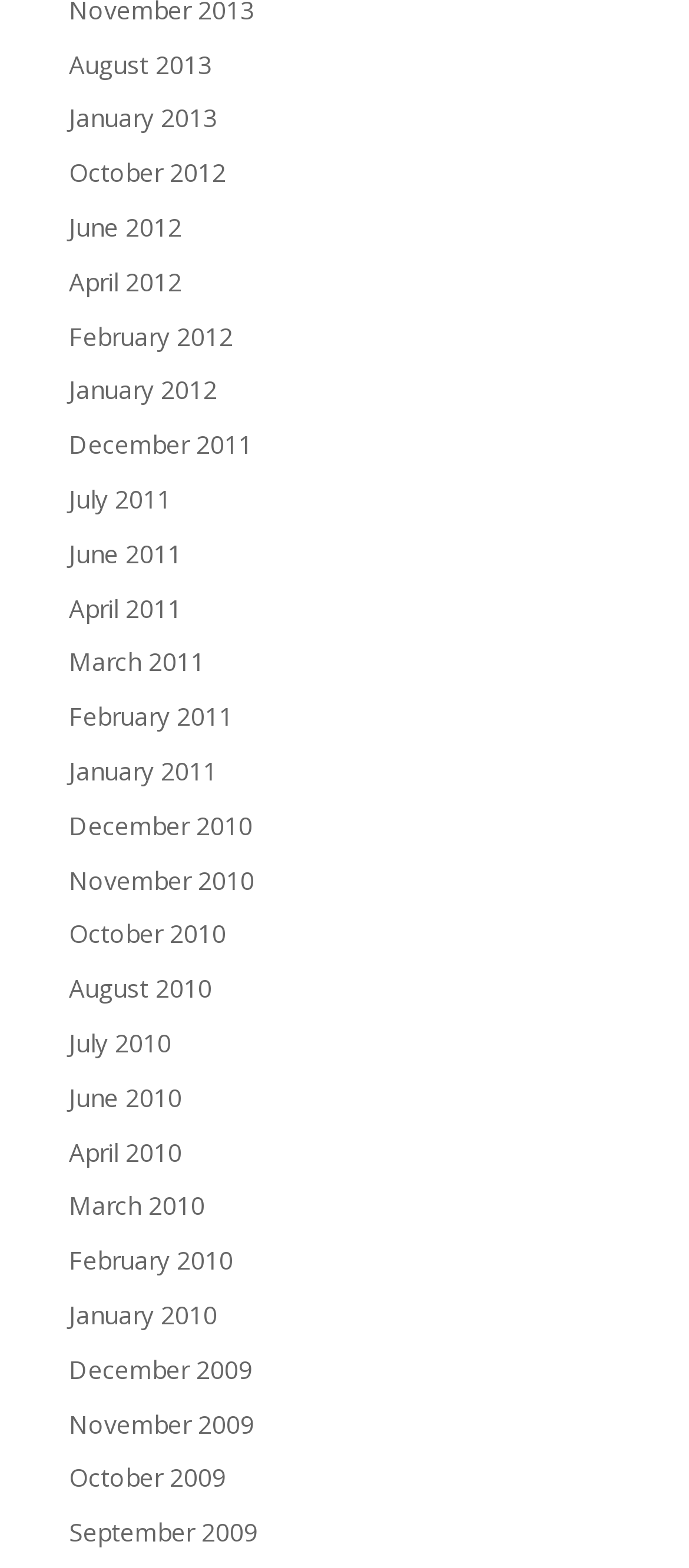Please specify the bounding box coordinates of the clickable region necessary for completing the following instruction: "Check Aineistoluettelo". The coordinates must consist of four float numbers between 0 and 1, i.e., [left, top, right, bottom].

None